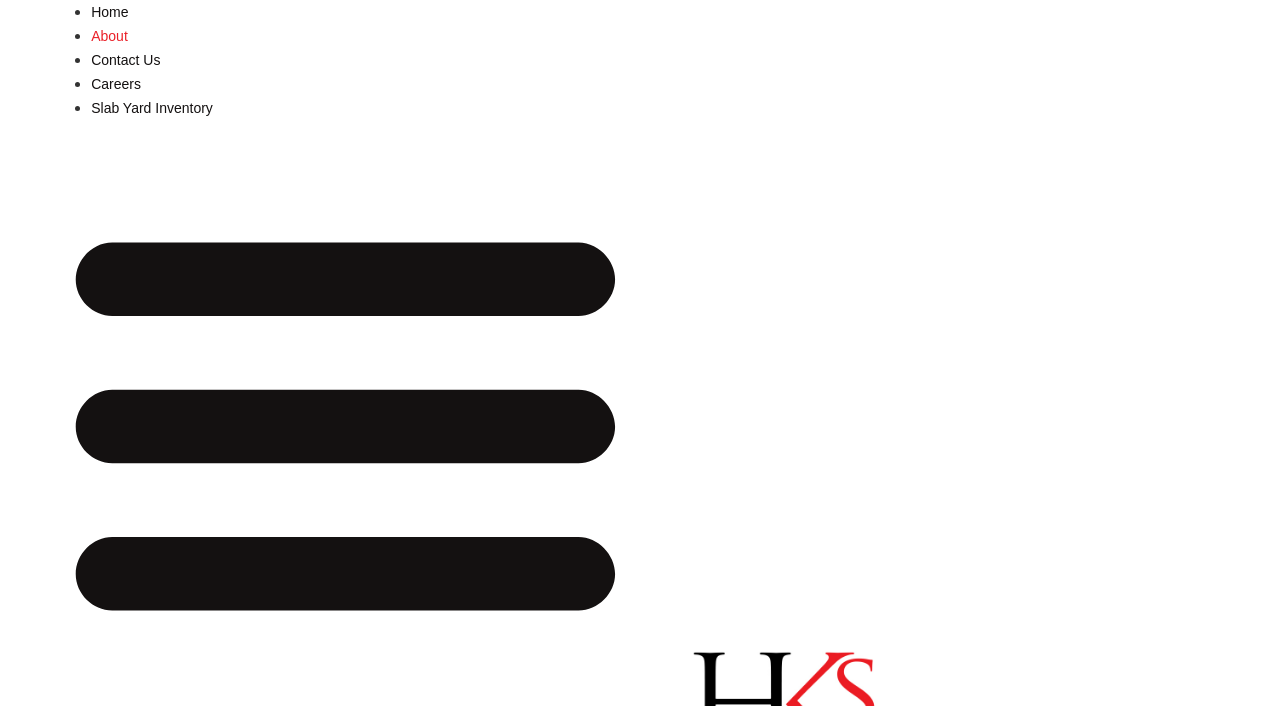Please determine the bounding box coordinates, formatted as (top-left x, top-left y, bottom-right x, bottom-right y), with all values as floating point numbers between 0 and 1. Identify the bounding box of the region described as: Slab Yard Inventory

[0.071, 0.142, 0.166, 0.164]